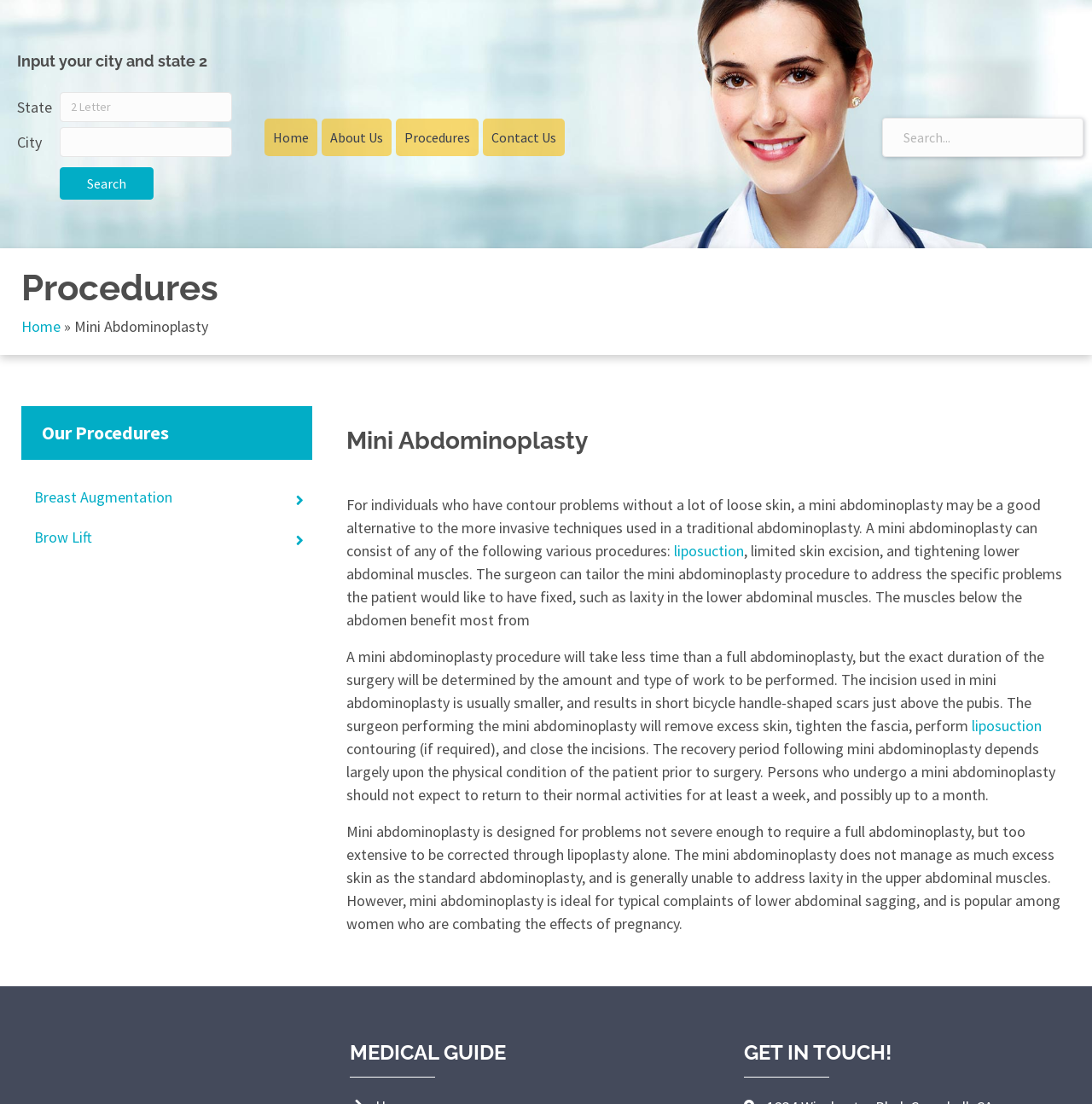Locate the bounding box coordinates of the clickable area needed to fulfill the instruction: "Search".

[0.054, 0.151, 0.14, 0.18]